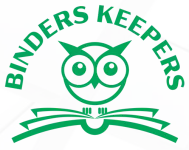What is the owl perched on?
Using the information from the image, answer the question thoroughly.

The owl is perched on an open book, which is a key element of the logo and suggests a connection to literature or education.